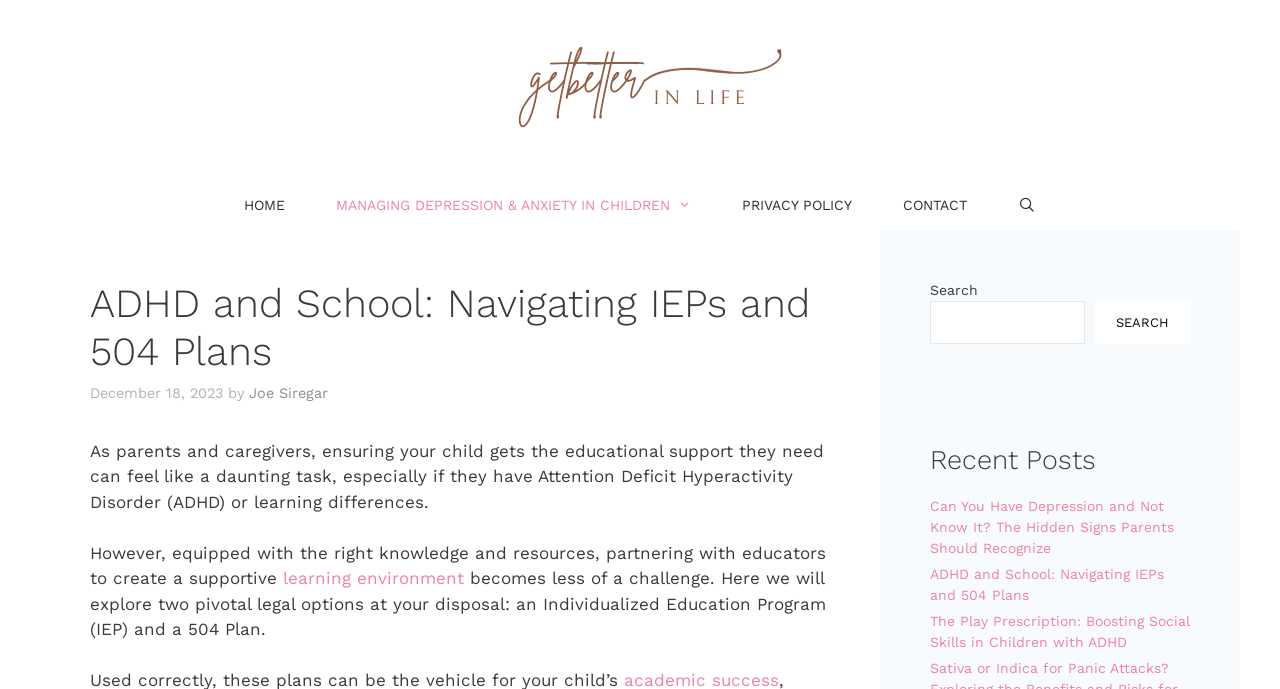Determine the bounding box coordinates of the clickable region to execute the instruction: "Search for a topic". The coordinates should be four float numbers between 0 and 1, denoted as [left, top, right, bottom].

[0.727, 0.437, 0.848, 0.499]